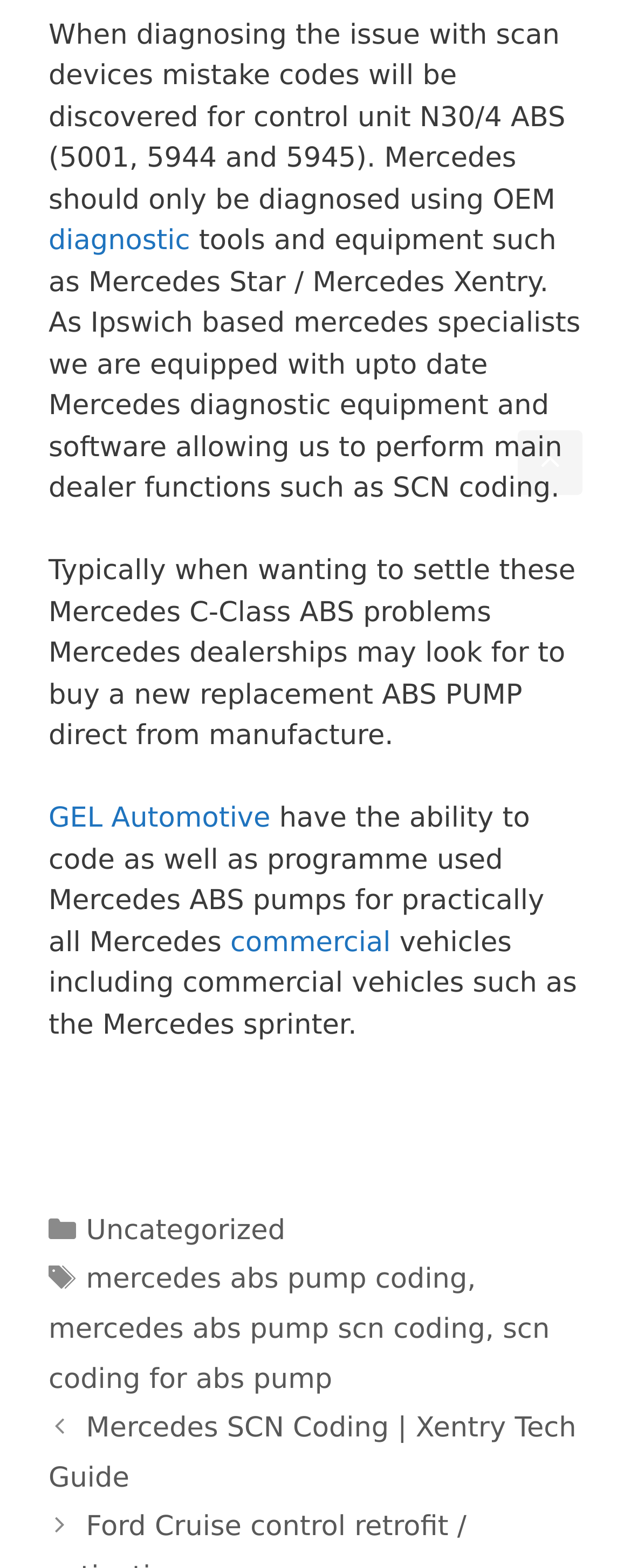What is SCN coding?
Kindly answer the question with as much detail as you can.

The text mentions SCN coding in the context of Mercedes ABS pump coding, implying that SCN coding is a specific type of coding related to the ABS pump.